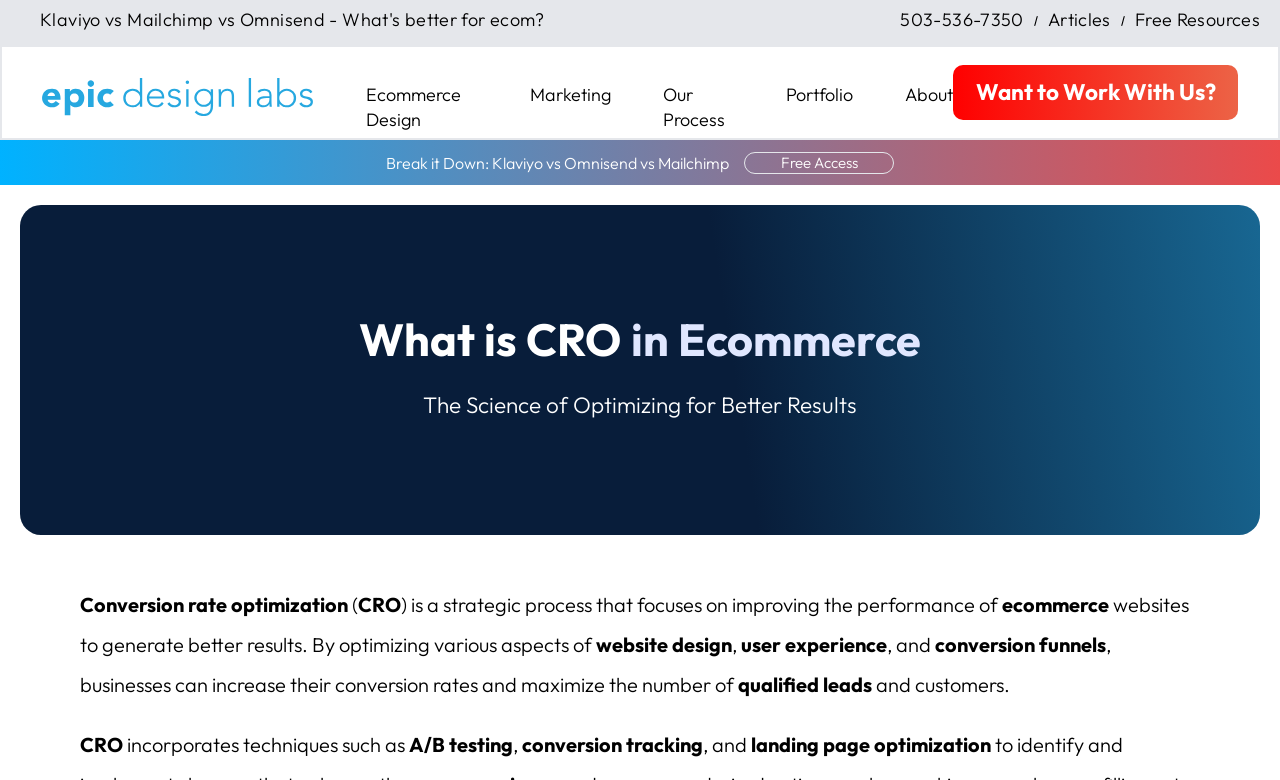Determine the bounding box coordinates of the section I need to click to execute the following instruction: "View the 'Articles' page". Provide the coordinates as four float numbers between 0 and 1, i.e., [left, top, right, bottom].

[0.819, 0.01, 0.868, 0.04]